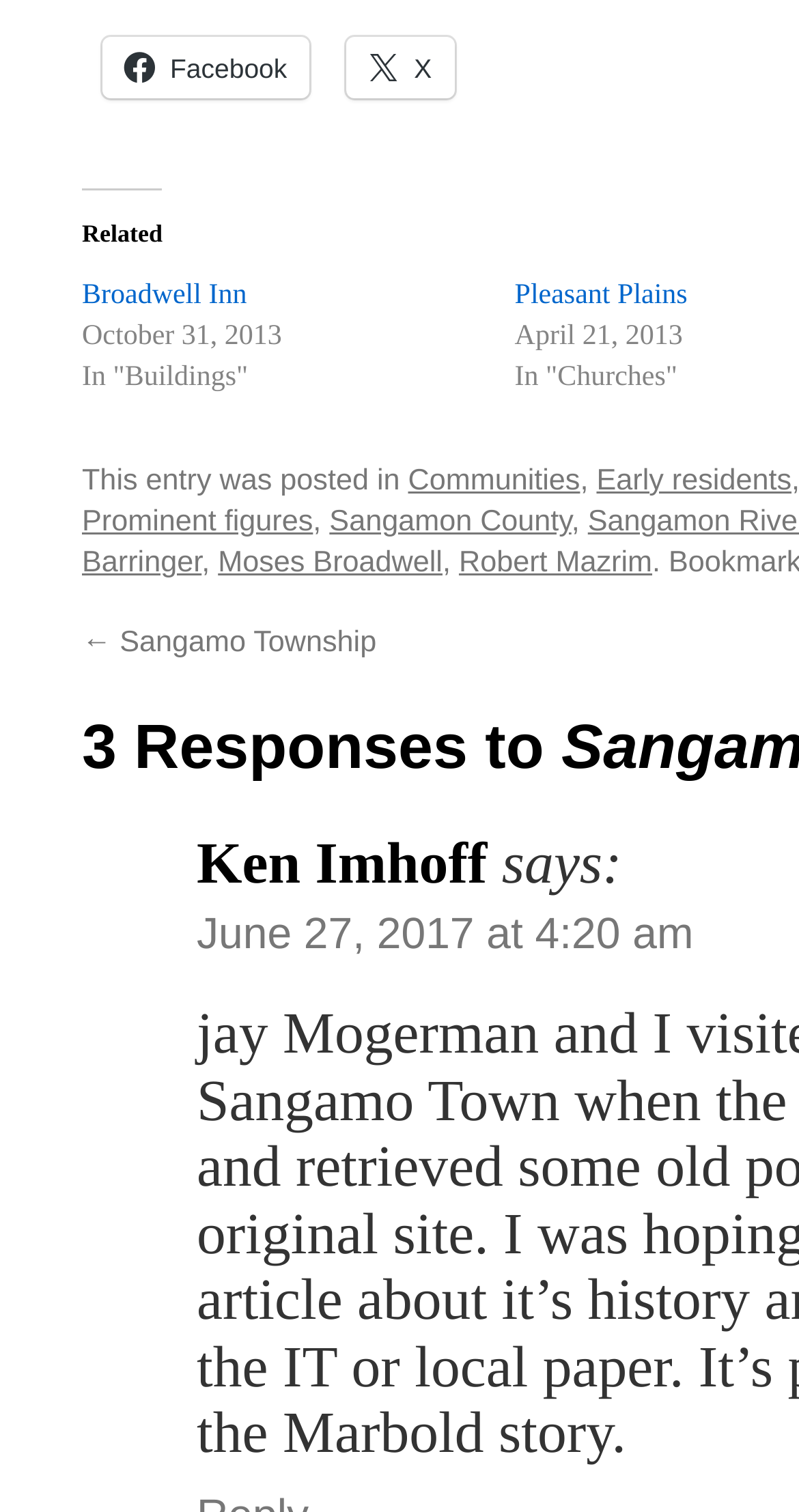Locate the bounding box coordinates of the clickable element to fulfill the following instruction: "Visit Broadwell Inn page". Provide the coordinates as four float numbers between 0 and 1 in the format [left, top, right, bottom].

[0.103, 0.186, 0.309, 0.206]